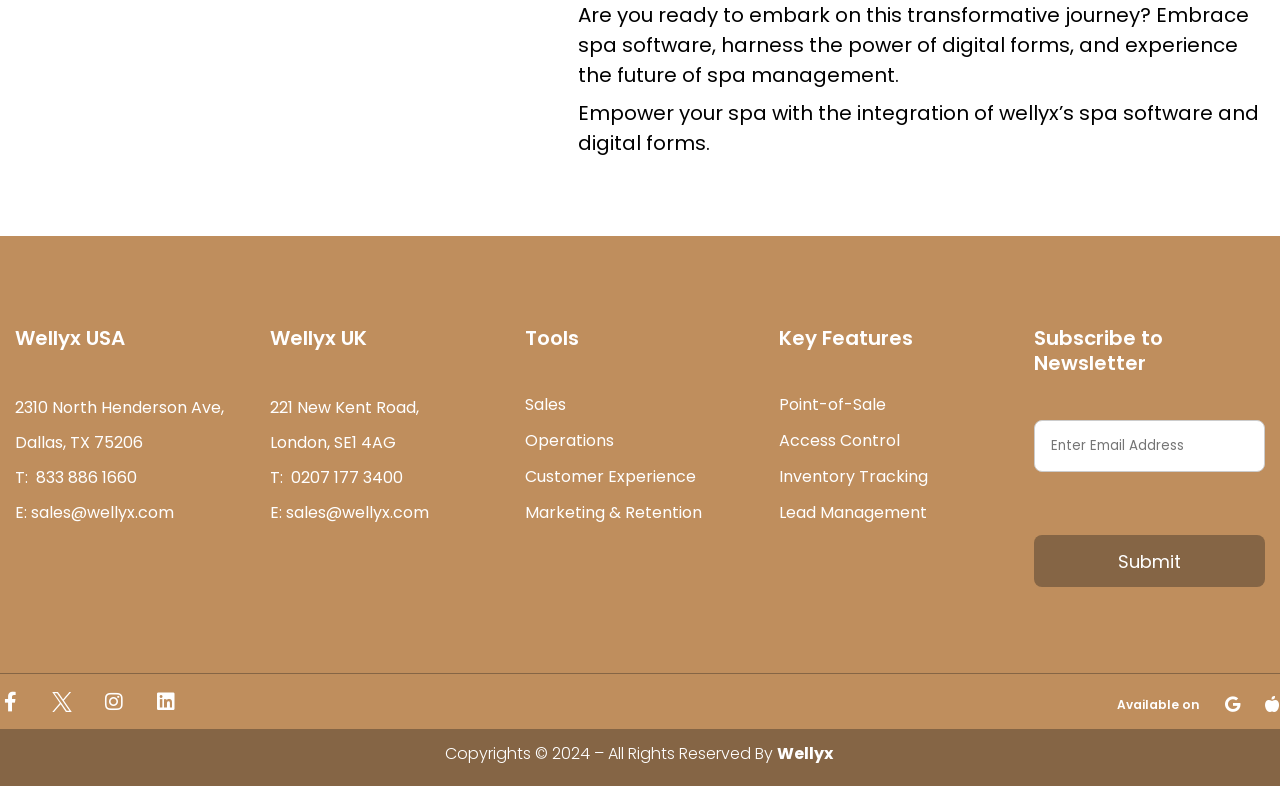Reply to the question with a single word or phrase:
What is the company name?

Wellyx